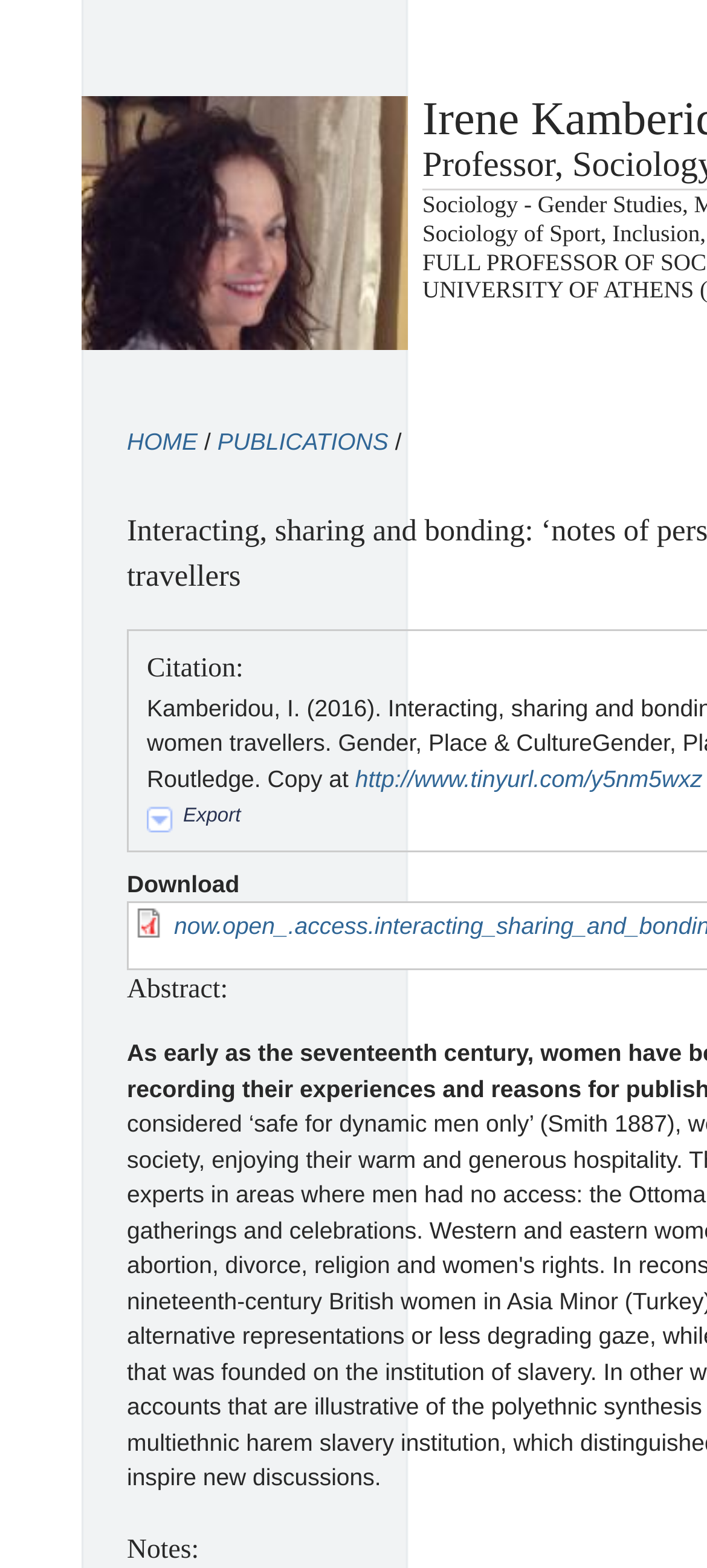Please find the bounding box for the following UI element description. Provide the coordinates in (top-left x, top-left y, bottom-right x, bottom-right y) format, with values between 0 and 1: Export

[0.208, 0.513, 0.341, 0.531]